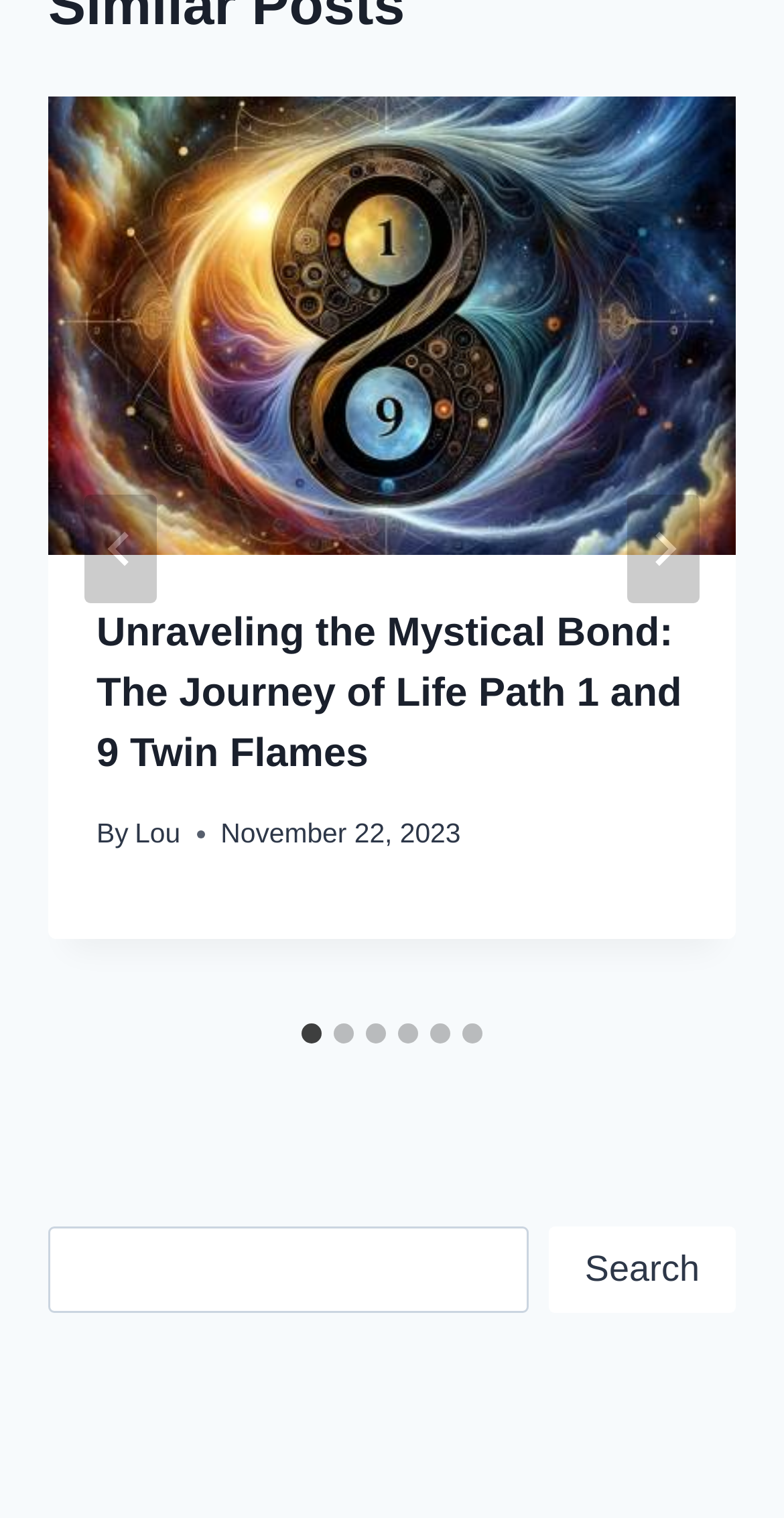Locate the bounding box coordinates of the area that needs to be clicked to fulfill the following instruction: "Next". The coordinates should be in the format of four float numbers between 0 and 1, namely [left, top, right, bottom].

[0.8, 0.325, 0.892, 0.397]